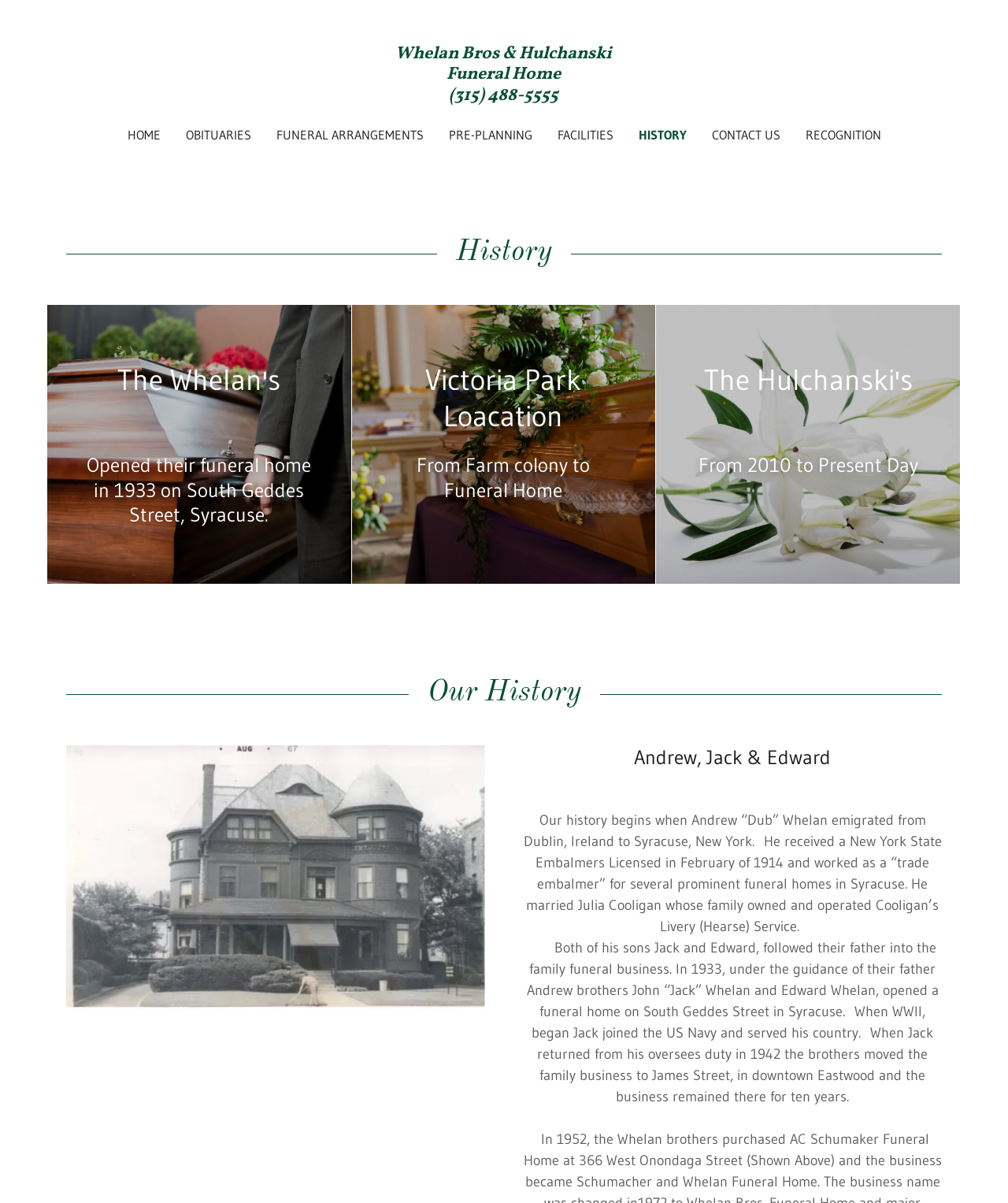Describe the webpage in detail, including text, images, and layout.

The webpage is about the history of Whelan Bros & Hulchanski Funeral Home. At the top, there is a main navigation menu with links to different sections of the website, including "HOME", "OBITUARIES", "FUNERAL ARRANGEMENTS", "PRE-PLANNING", "FACILITIES", "HISTORY", "CONTACT US", and "RECOGNITION". 

Below the navigation menu, there is a heading that reads "History". The page is divided into sections, each with a heading and accompanying text and images. The first section is about "The Whelan's", with an image on the left and a heading and text on the right. The text describes how the Whelan brothers opened their funeral home in 1933 on South Geddes Street, Syracuse.

The next section is about "Victoria Park Loacation", with another image on the left and a heading and text on the right. The text explains how the funeral home moved from Farm colony to Funeral Home.

The third section is about "The Hulchanski's", again with an image on the left and a heading and text on the right. The text describes the history of the Hulchanski family from 2010 to present day.

Below these sections, there is a heading that reads "Our History", followed by a large image that spans across the page. The next section has a heading "Andrew, Jack & Edward", with a smaller image on the left and a heading and text on the right. The text provides a detailed history of the Whelan family, including how Andrew "Dub" Whelan emigrated from Dublin, Ireland to Syracuse, New York, and how his sons Jack and Edward followed him into the family funeral business.